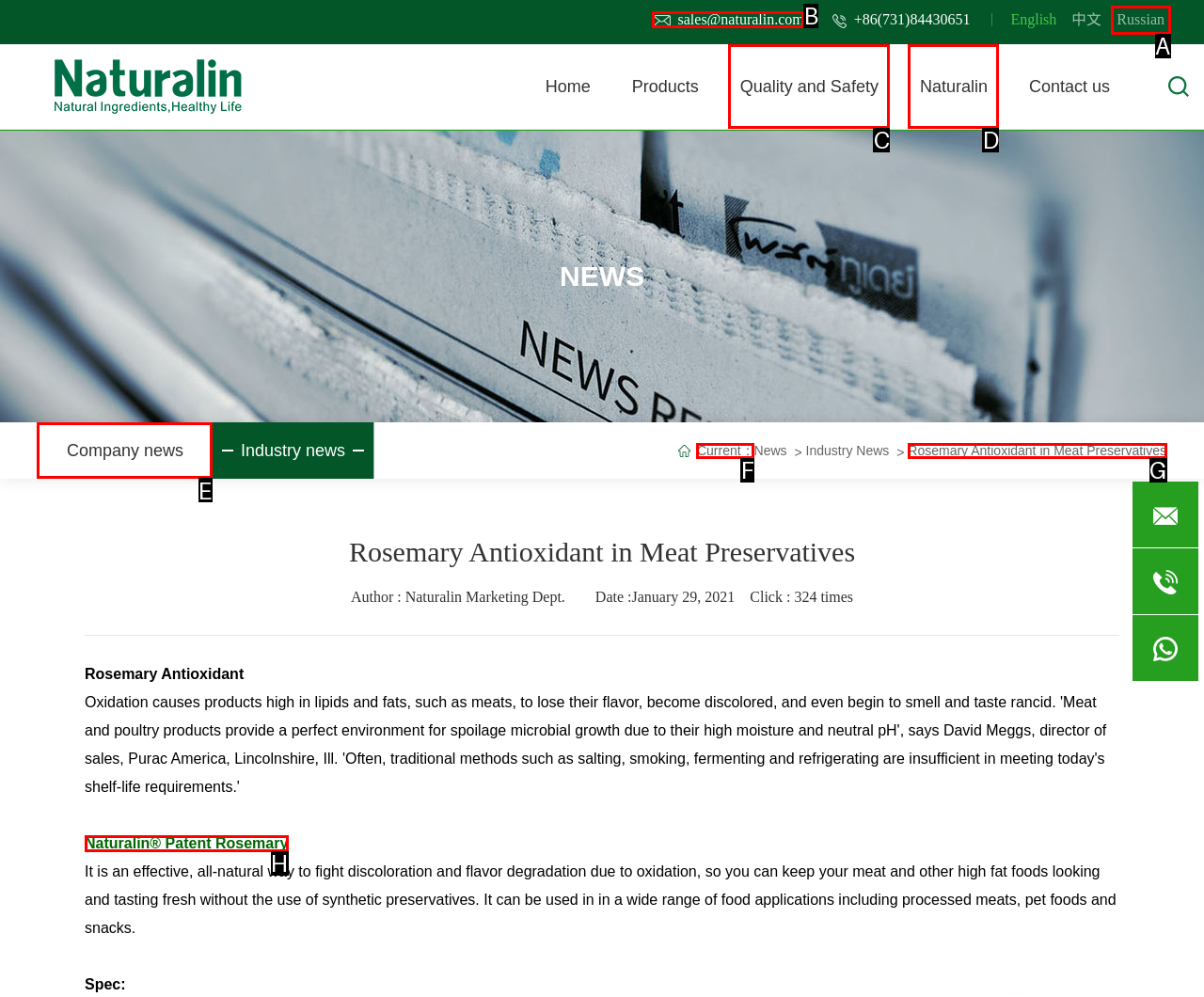What is the letter of the UI element you should click to Read Company news? Provide the letter directly.

E